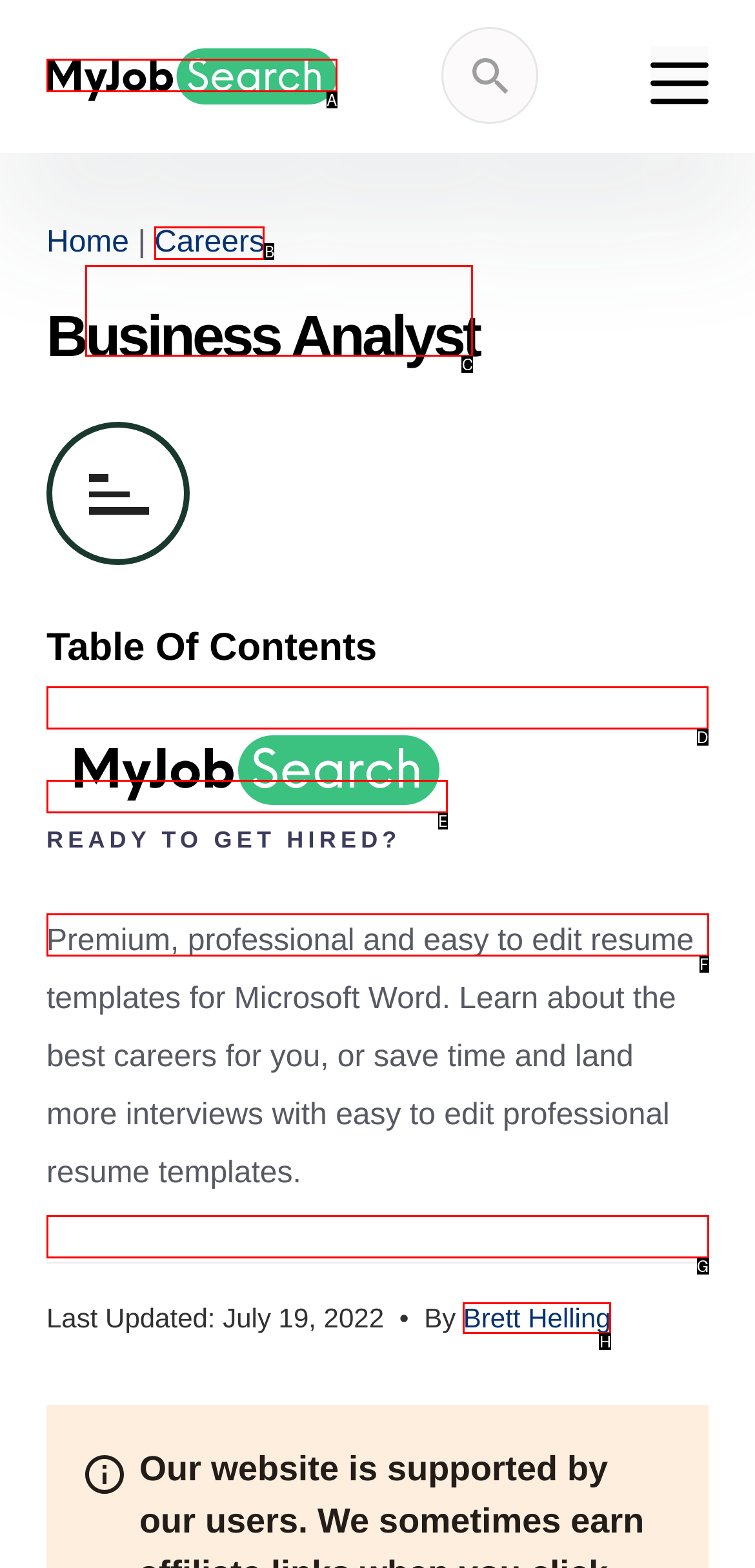Tell me which option I should click to complete the following task: Learn about business analyst responsibilities
Answer with the option's letter from the given choices directly.

D